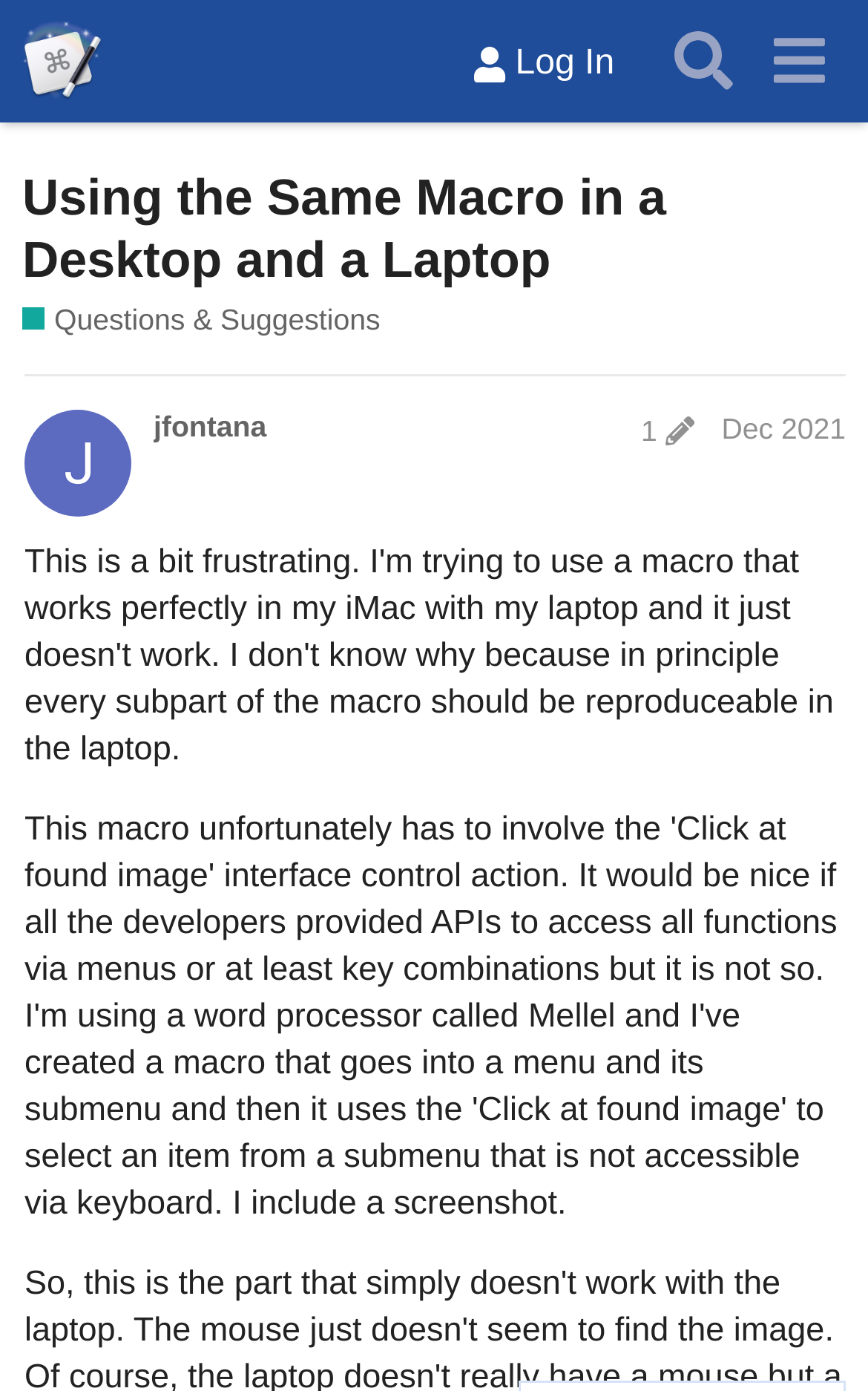Identify the bounding box for the UI element described as: "Cloud Services". The coordinates should be four float numbers between 0 and 1, i.e., [left, top, right, bottom].

None